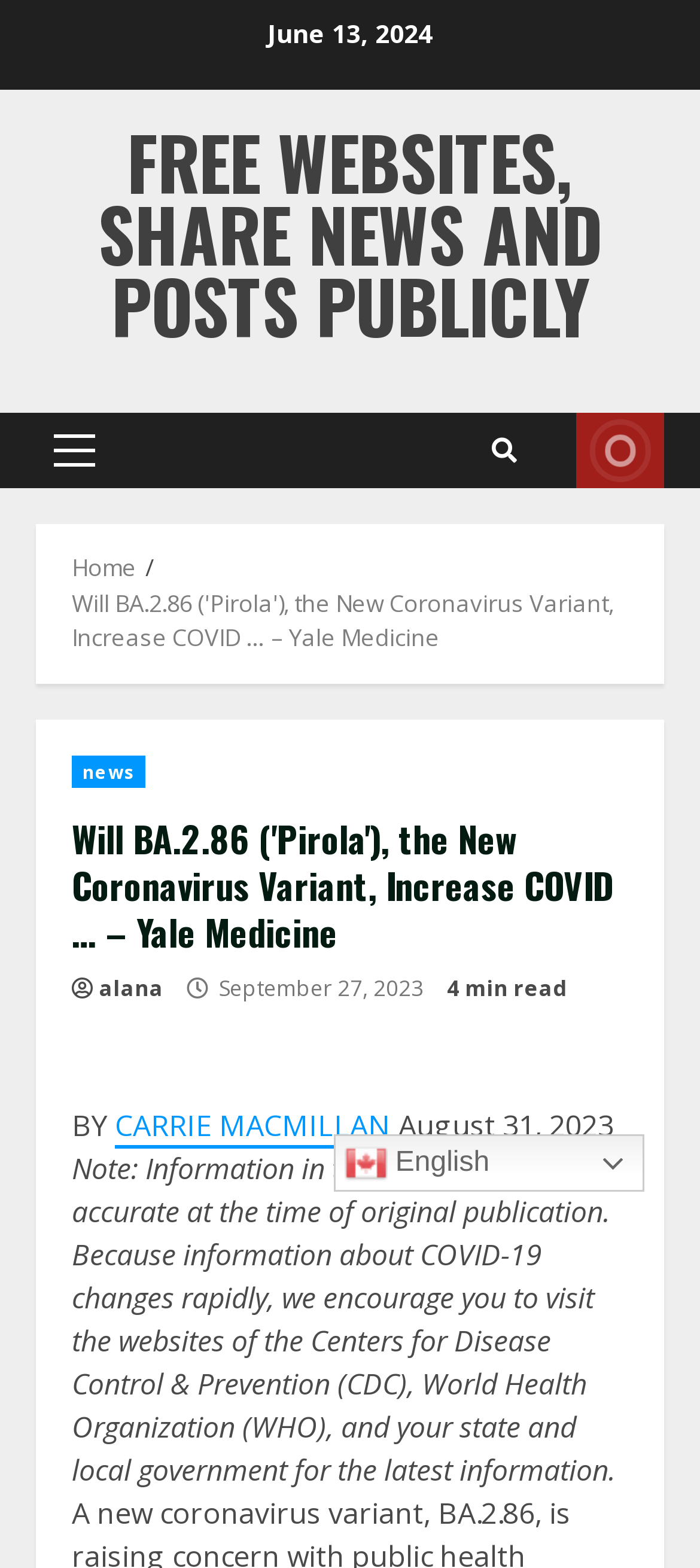Respond with a single word or phrase to the following question:
What is the name of the coronavirus variant mentioned in the article?

BA.2.86 ('Pirola')